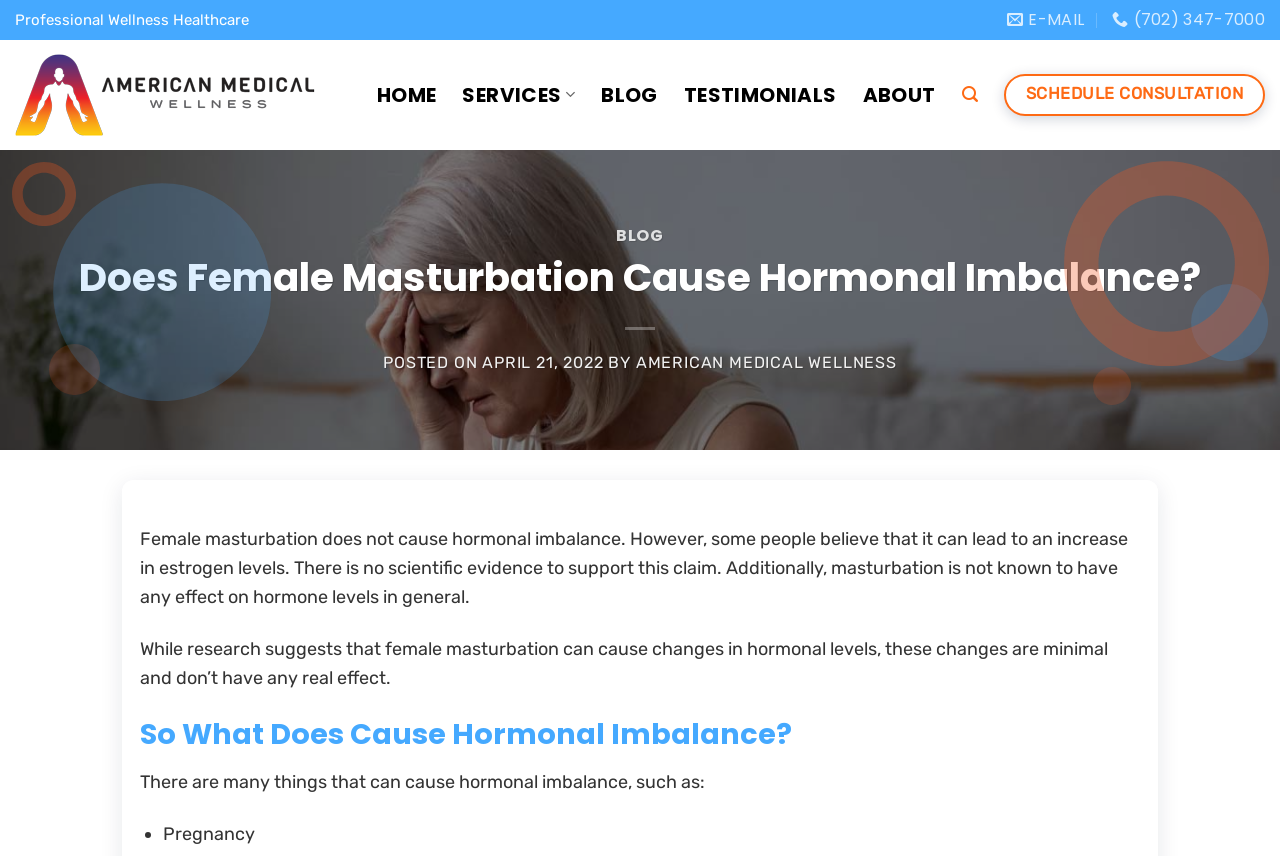Please predict the bounding box coordinates of the element's region where a click is necessary to complete the following instruction: "Click on the 'APRIL 21, 2022' link". The coordinates should be represented by four float numbers between 0 and 1, i.e., [left, top, right, bottom].

[0.377, 0.412, 0.471, 0.434]